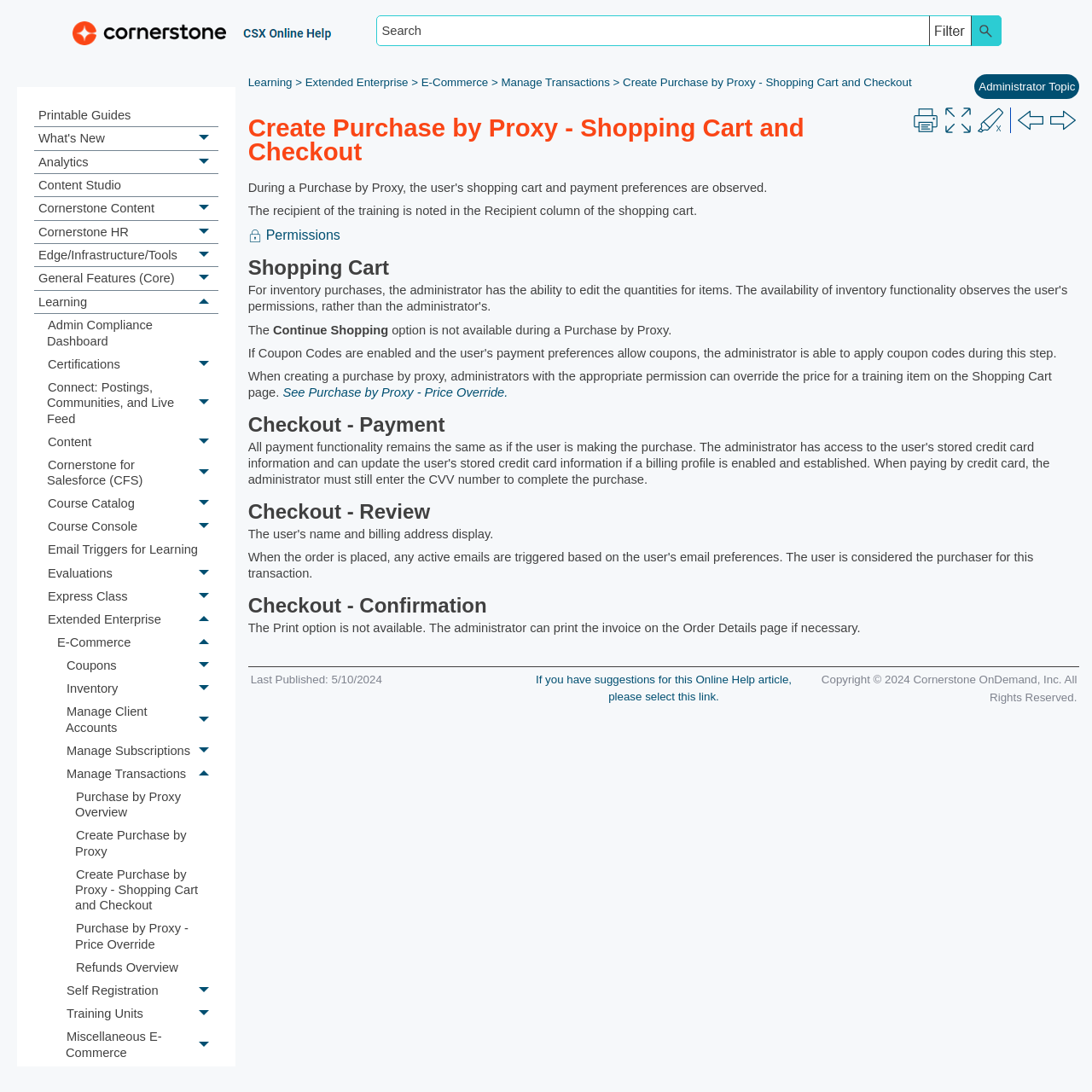How many navigation links are there in the breadcrumbs?
Utilize the information in the image to give a detailed answer to the question.

I counted the navigation links in the breadcrumbs section, and there are 5 links: Learning, Extended Enterprise, E-Commerce, Manage Transactions, and Create Purchase by Proxy - Shopping Cart and Checkout.